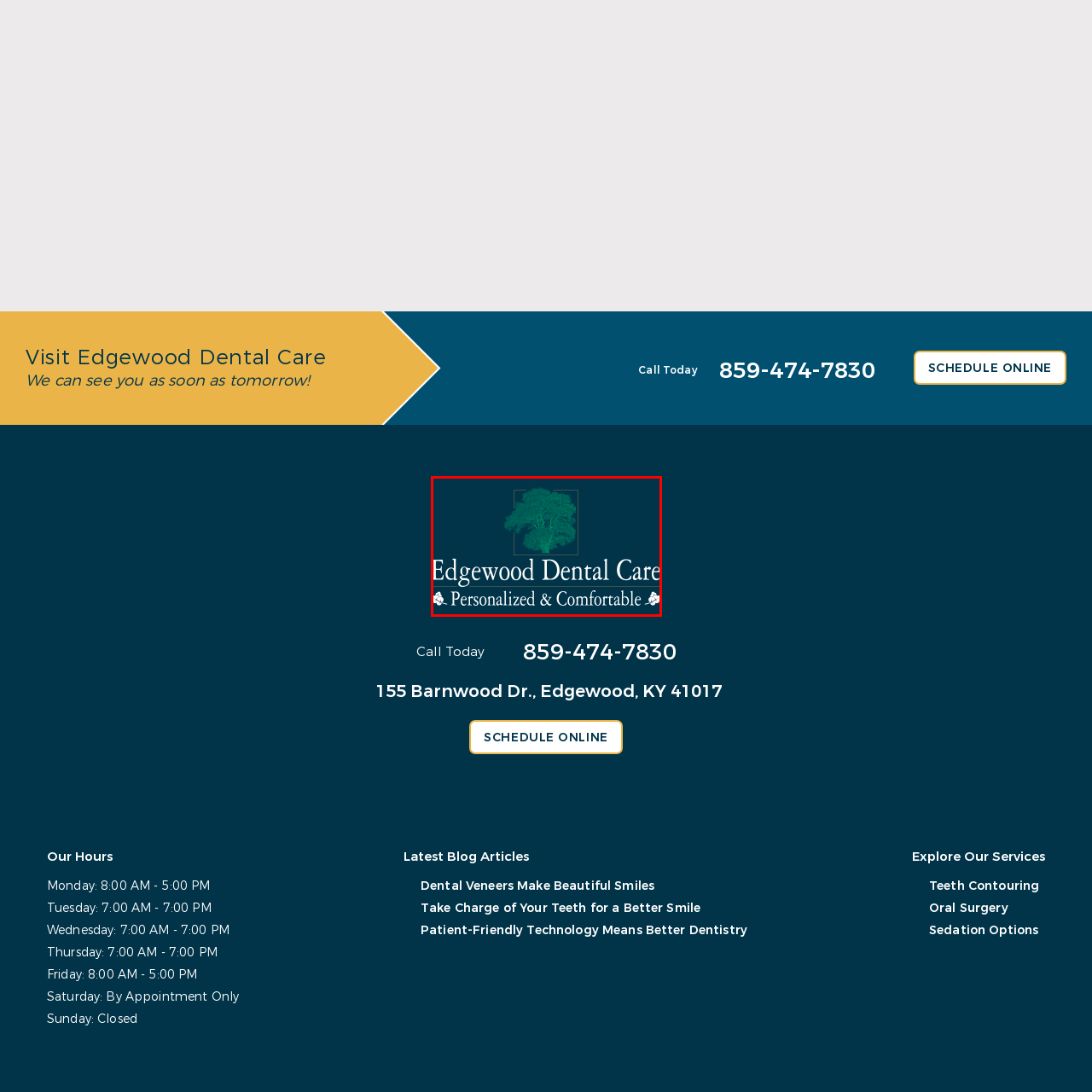Deliver a detailed explanation of the elements found in the red-marked area of the image.

The image features the logo of Edgewood Dental Care, prominently displaying the name in elegant, white lettering against a deep blue background. Above the name, there is a stylized green tree, symbolizing growth and vitality, which adds an inviting touch to the design. Beneath the main title, the tagline “Personalized & Comfortable” is presented, emphasizing the clinic's commitment to providing tailored and soothing dental experiences for its patients. This logo encapsulates the essence of a patient-centered dental practice, highlighting their focus on comfort and individualized care.